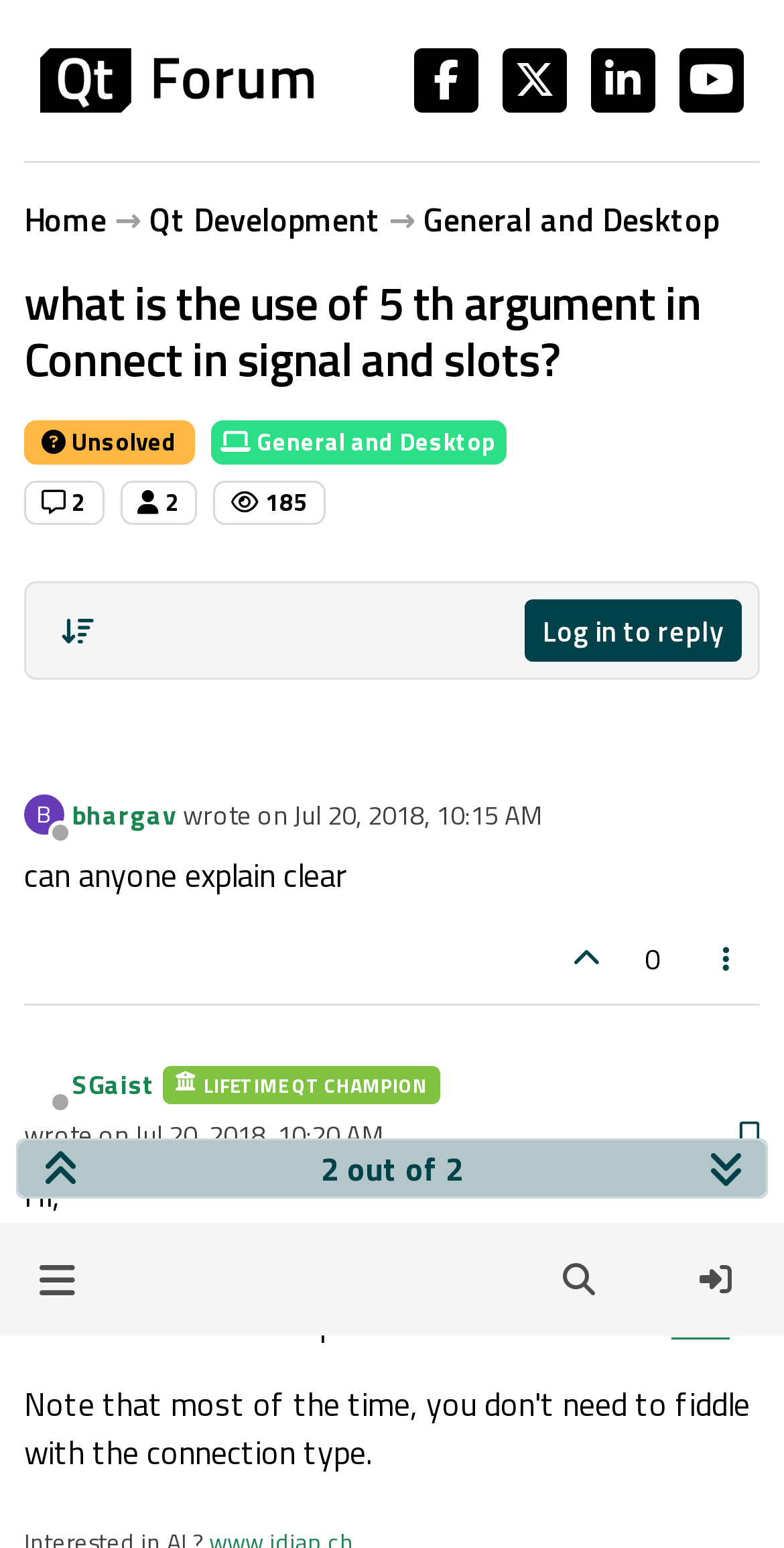Bounding box coordinates are specified in the format (top-left x, top-left y, bottom-right x, bottom-right y). All values are floating point numbers bounded between 0 and 1. Please provide the bounding box coordinate of the region this sentence describes: Search

[0.692, 0.8, 0.785, 0.852]